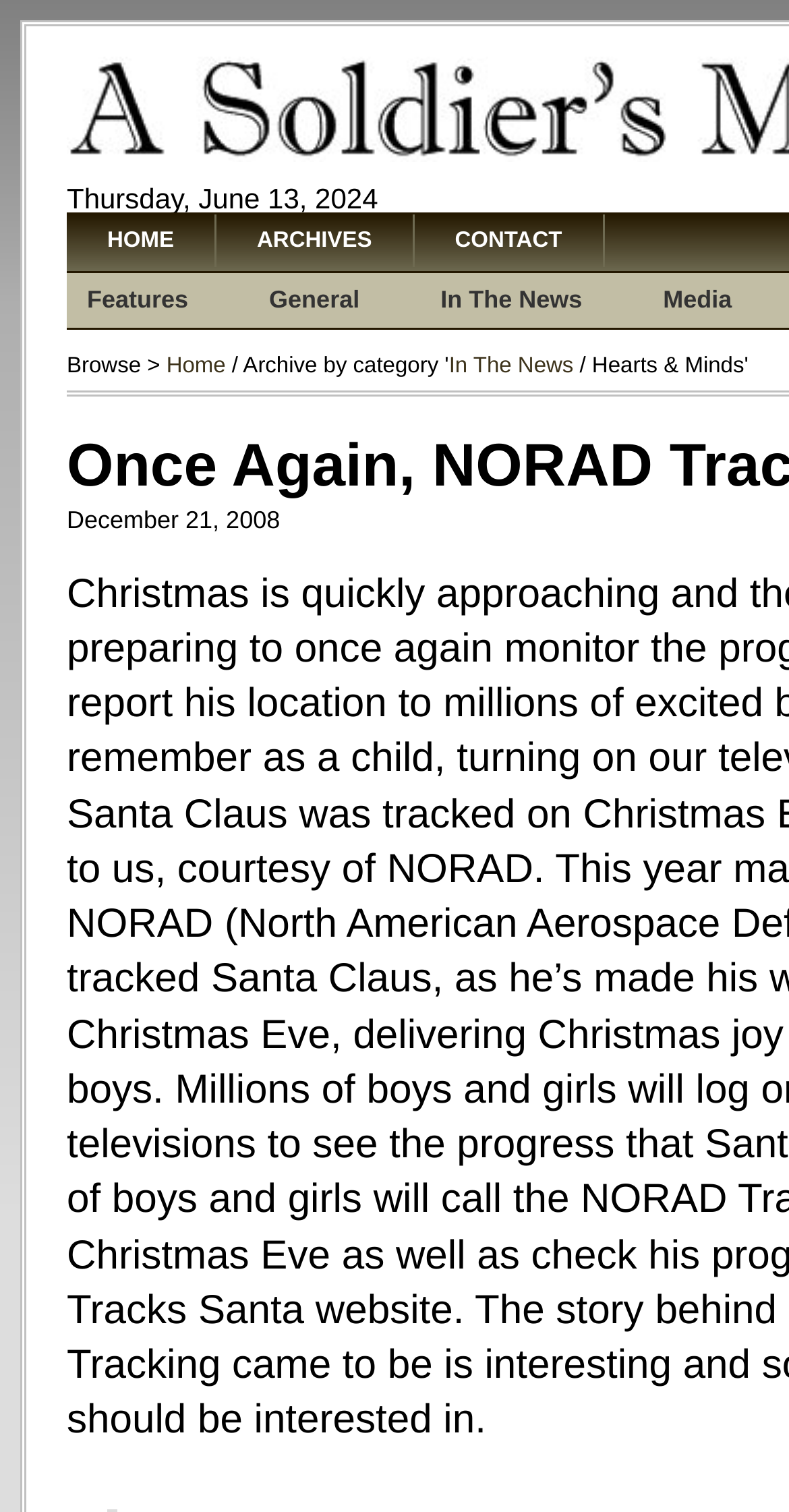Please find the bounding box coordinates of the clickable region needed to complete the following instruction: "read news". The bounding box coordinates must consist of four float numbers between 0 and 1, i.e., [left, top, right, bottom].

[0.533, 0.181, 0.763, 0.215]